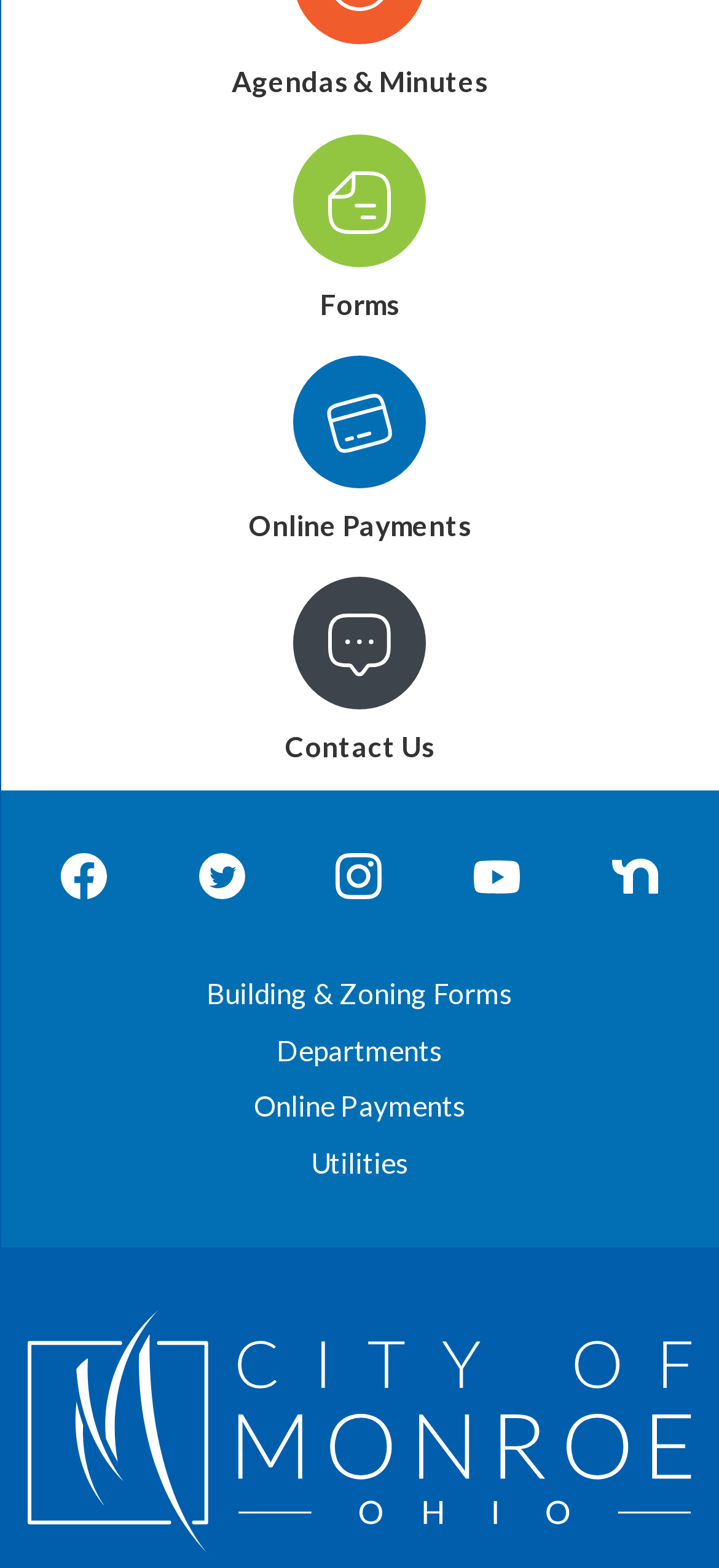Please find the bounding box for the UI component described as follows: "aria-label="Nextdoor graphic"".

[0.852, 0.544, 0.916, 0.571]